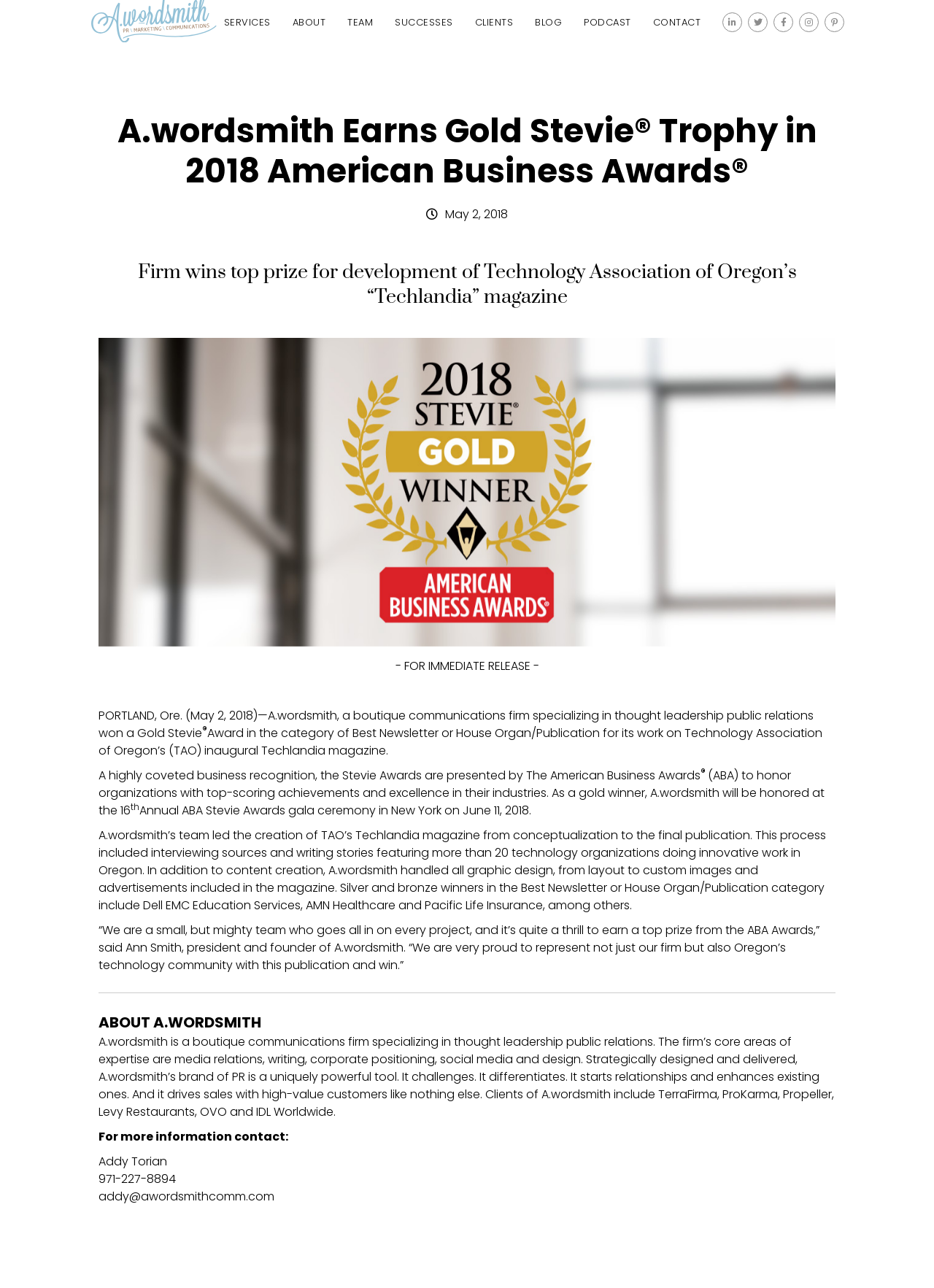Please identify the bounding box coordinates of the clickable area that will allow you to execute the instruction: "Learn more about A.wordsmith's services".

[0.105, 0.802, 0.893, 0.869]